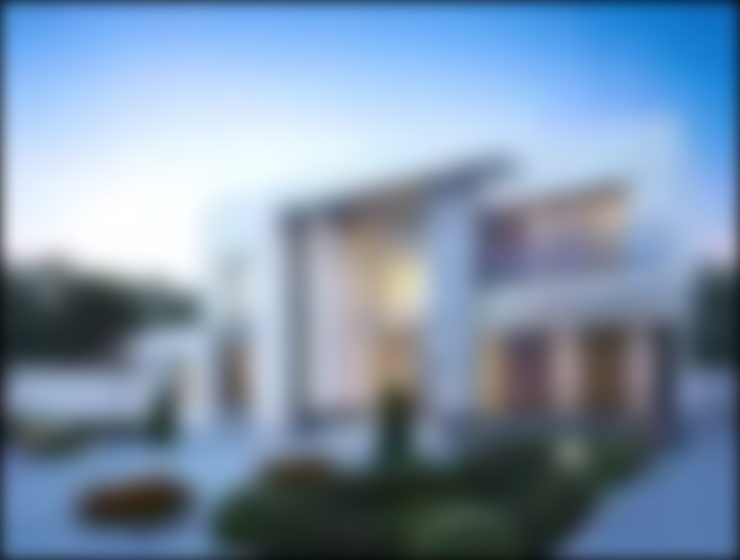Provide a thorough description of the image, including all visible elements.

The image showcases a modern villa exterior, characterized by a sleek, minimalist design that embodies contemporary architectural aesthetics. The structure features clean lines and large windows, allowing for ample natural light to flood the interior spaces. The soft, warm lighting from within suggests a welcoming ambiance, ideal for relaxation and gatherings. Surrounding the villa, the landscape is thoughtfully arranged, enhancing the overall appeal of the home. This visual exemplifies how using white as a primary color can make a residence appear larger and more vibrant, reflecting on its ability to create a bright and inviting atmosphere. This design approach aligns beautifully with the theme of transforming home exteriors through trendsetting colors and techniques.